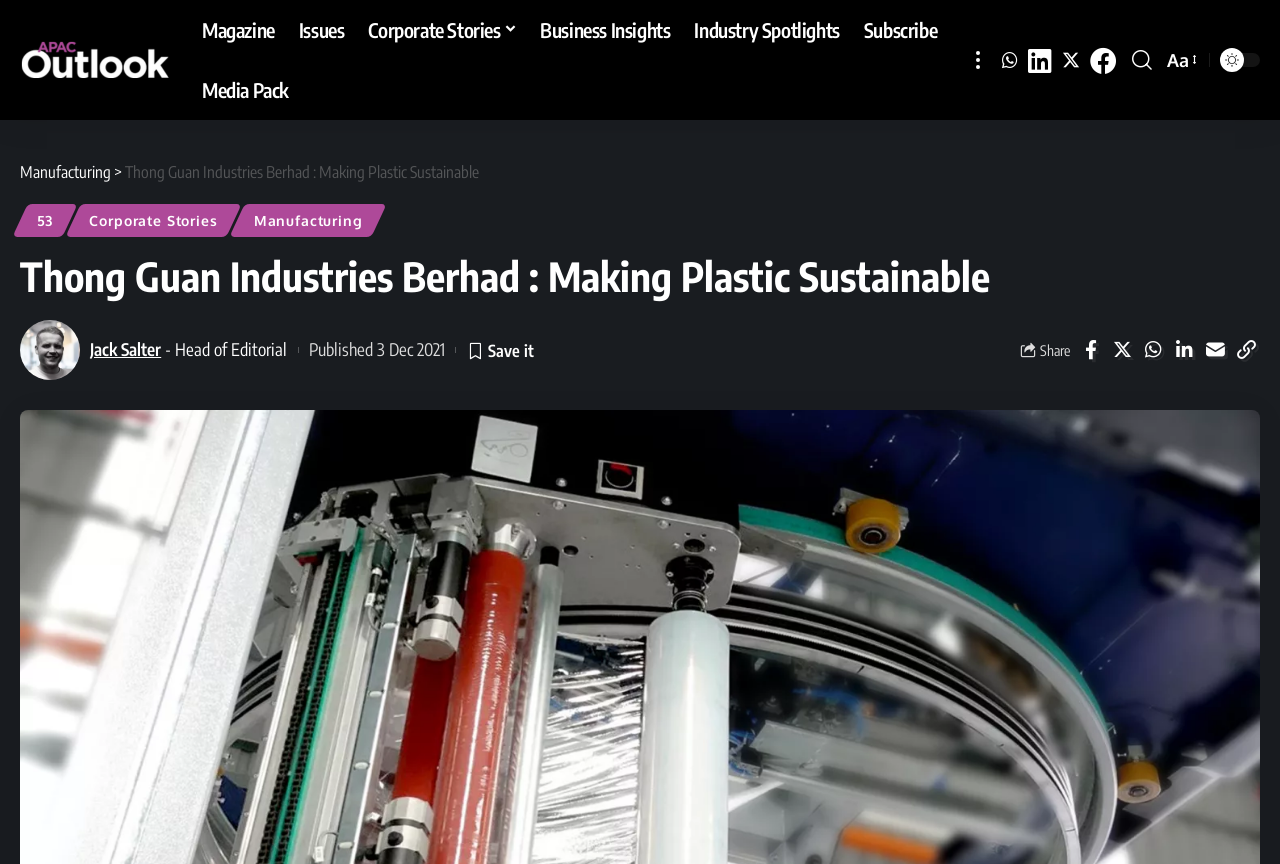What social media platforms can you share the article on?
Based on the image, provide your answer in one word or phrase.

Facebook, Twitter, Whatsapp, Linkedin